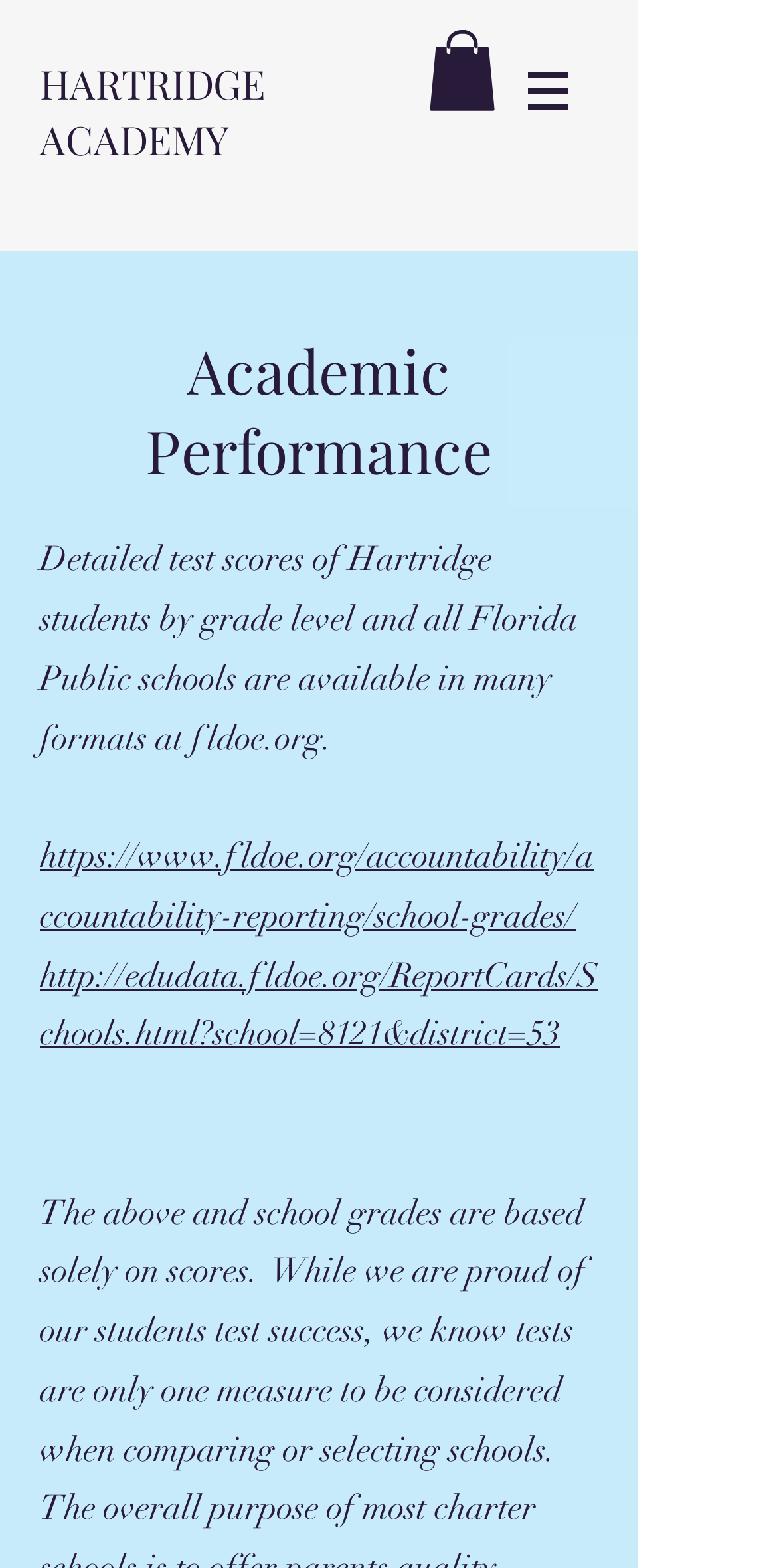Please analyze the image and give a detailed answer to the question:
How many images are on the page?

There are two images on the page: one is an empty image, and the other is an image associated with the button that has a popup menu.